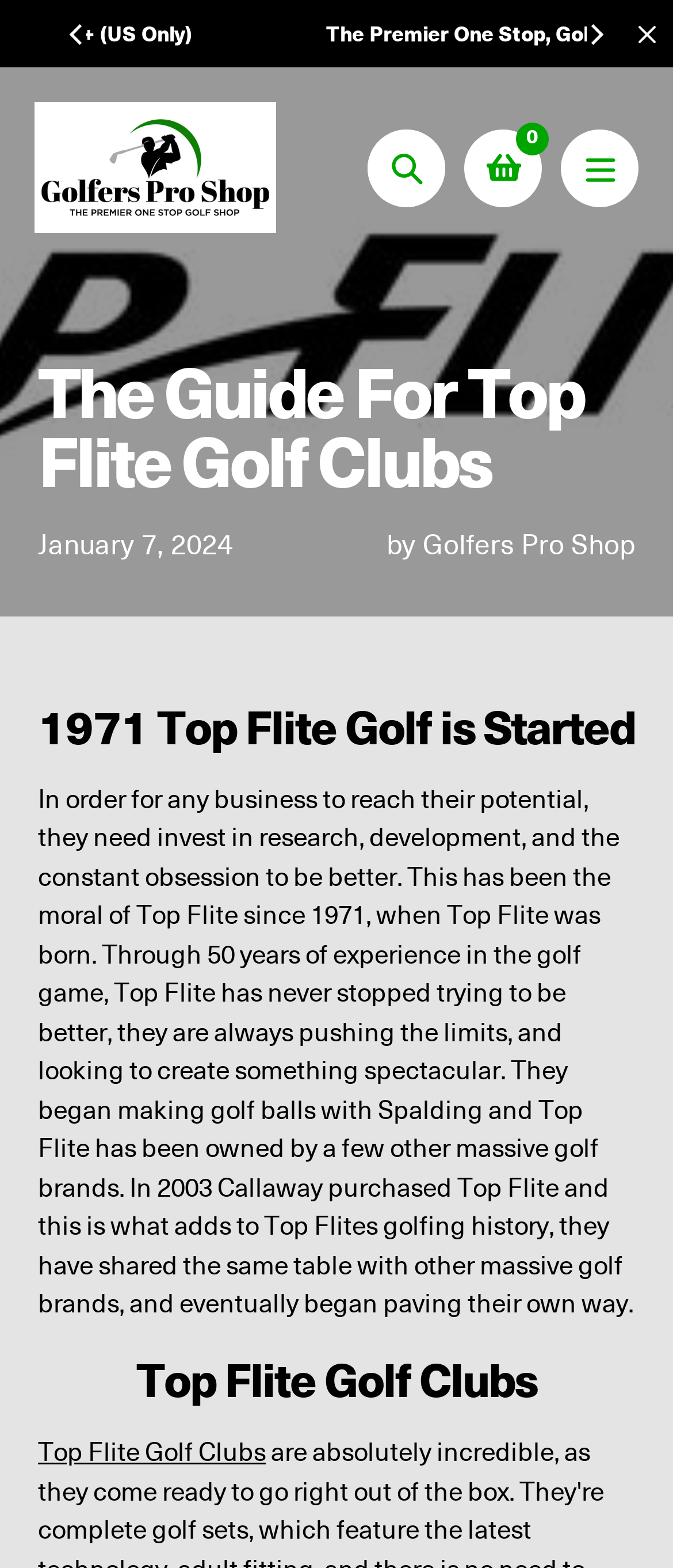Based on the image, give a detailed response to the question: What is the name of the golf shop?

The name of the golf shop can be found in the link element with the text 'Golfers Pro Shop' and an image with the same name, located at the top left of the webpage.